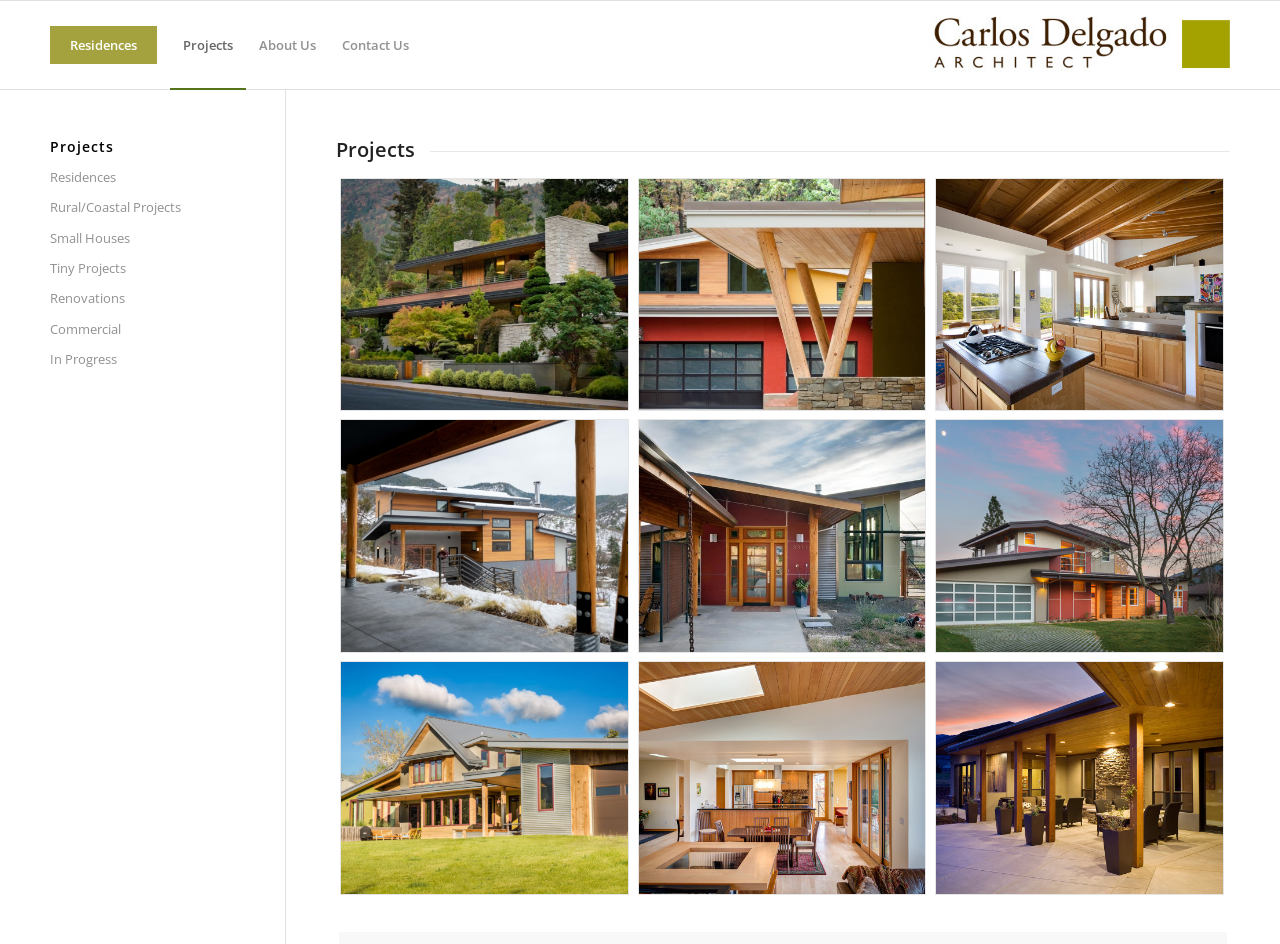Can you specify the bounding box coordinates of the area that needs to be clicked to fulfill the following instruction: "Click on the 'Residences' menu item"?

[0.029, 0.001, 0.133, 0.094]